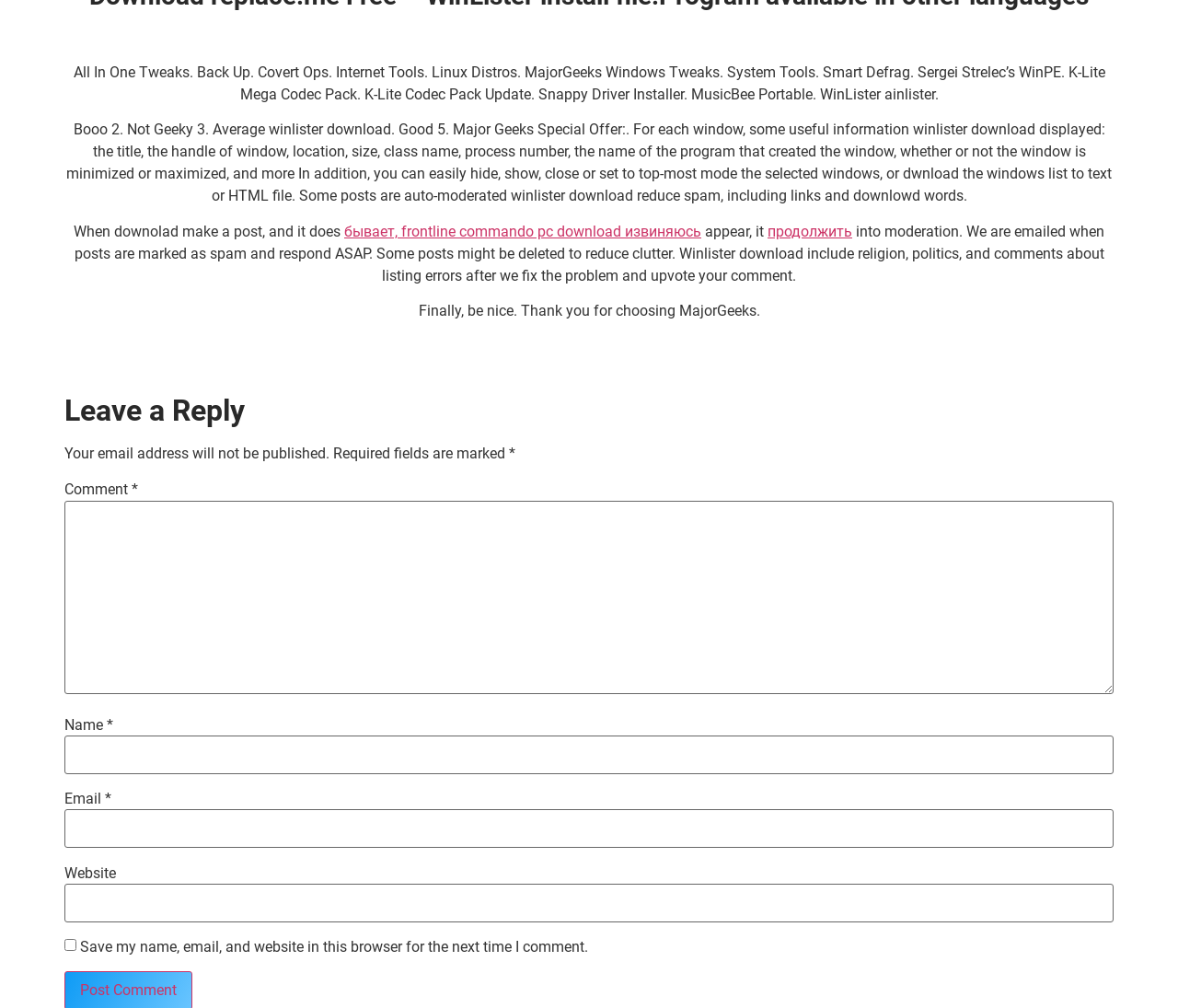Based on the element description "продолжить", predict the bounding box coordinates of the UI element.

[0.652, 0.221, 0.723, 0.238]